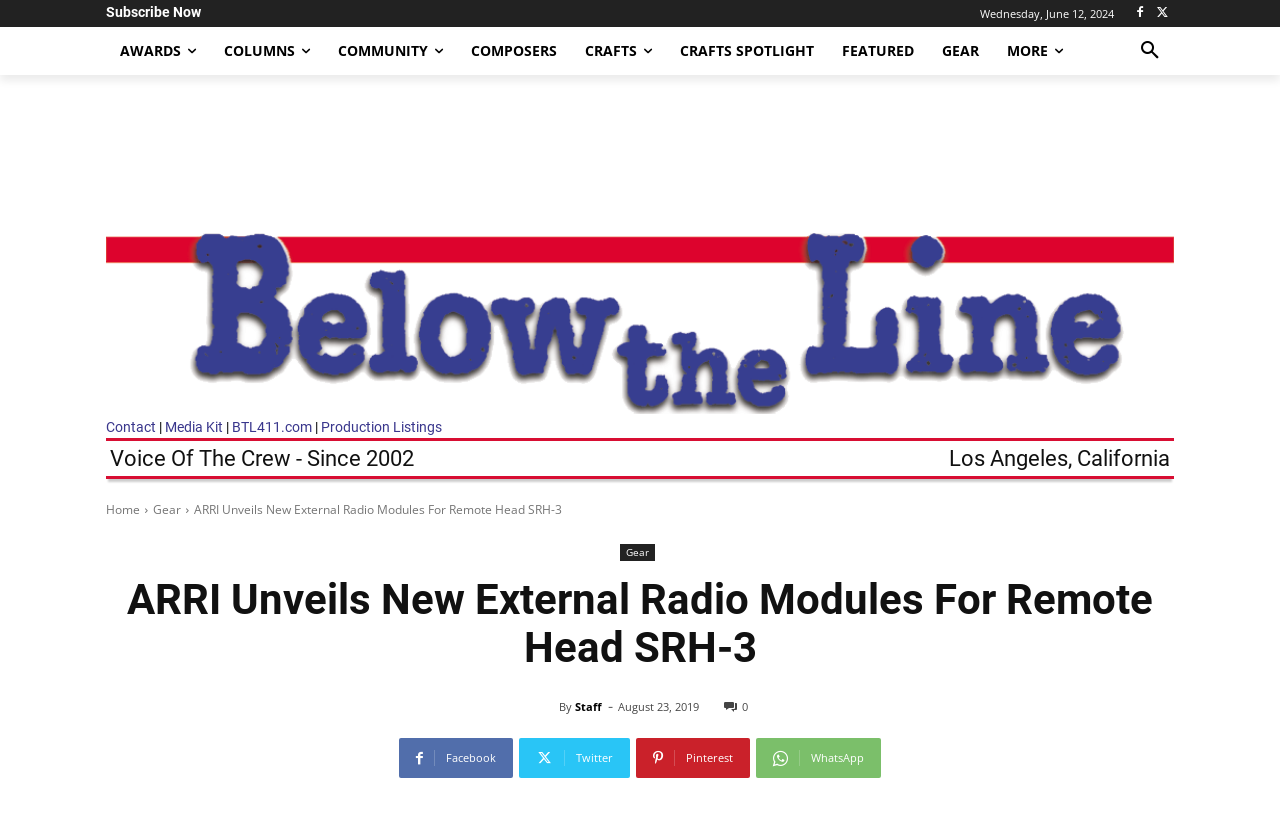Give a one-word or one-phrase response to the question: 
What is the name of the company mentioned in the article?

ARRI